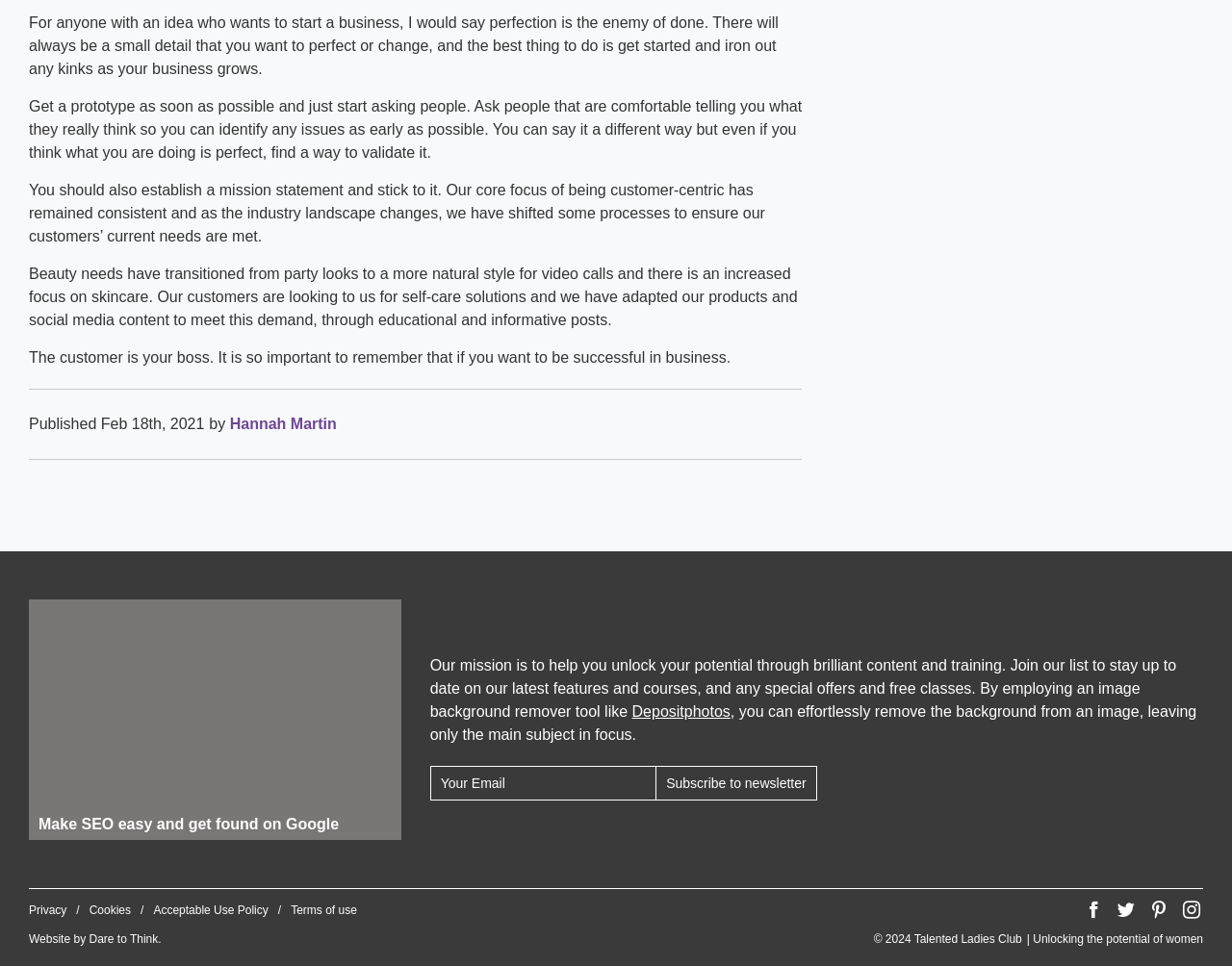Determine the bounding box coordinates of the region that needs to be clicked to achieve the task: "Subscribe to newsletter".

[0.532, 0.793, 0.663, 0.829]